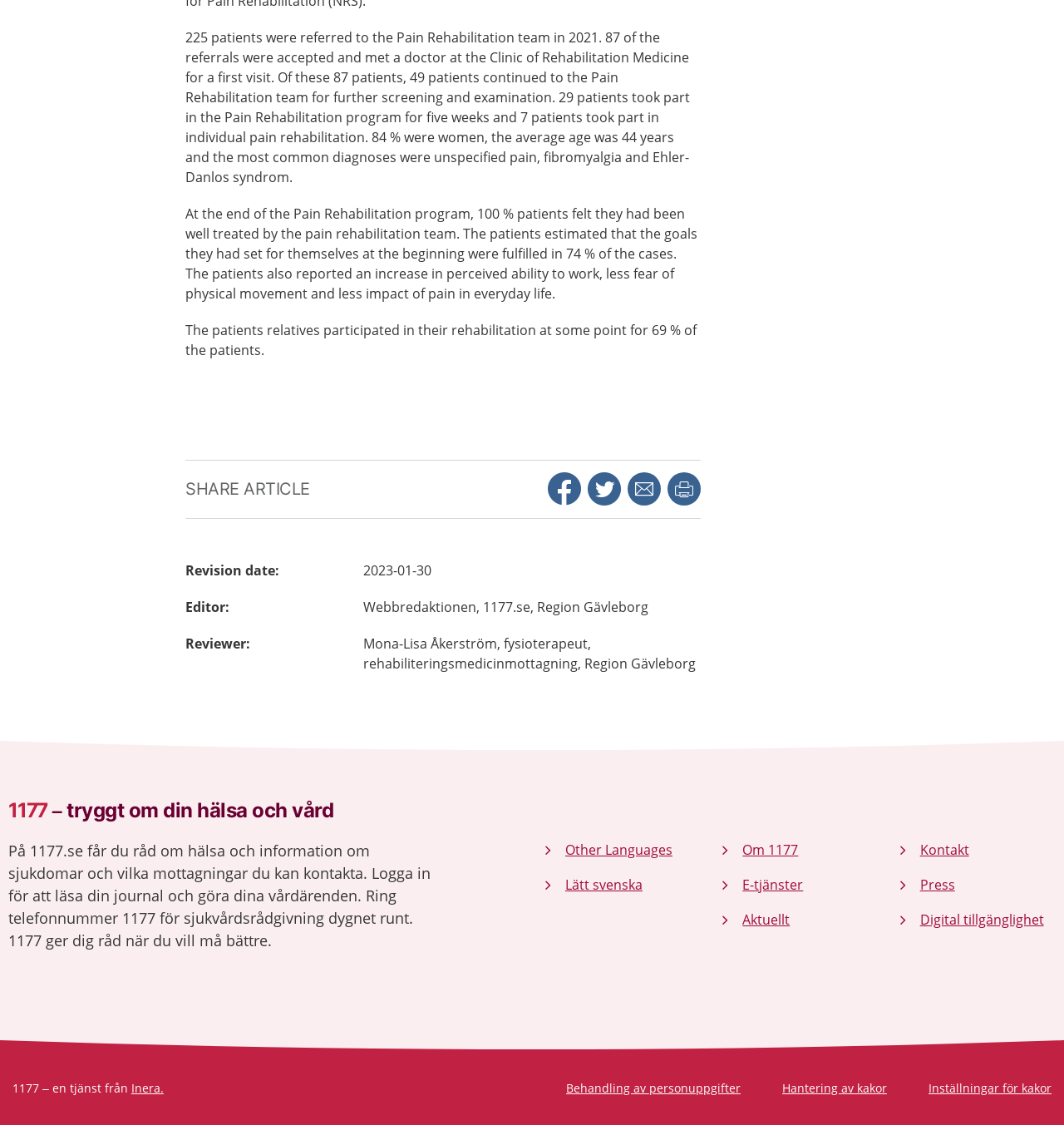Locate the bounding box coordinates of the area where you should click to accomplish the instruction: "Change cookie settings".

[0.873, 0.95, 0.988, 0.985]